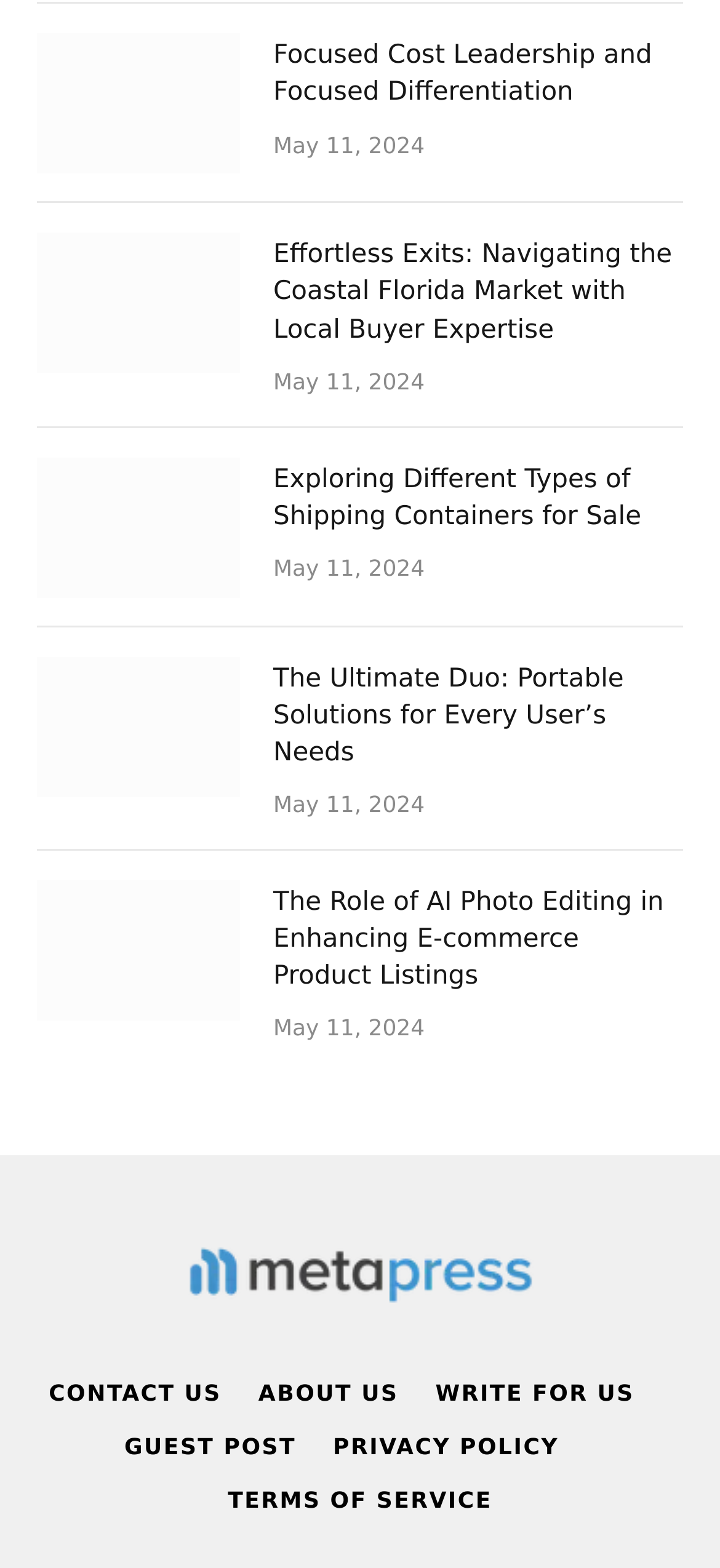Identify the bounding box coordinates for the element that needs to be clicked to fulfill this instruction: "Learn more about the website through the About Us link". Provide the coordinates in the format of four float numbers between 0 and 1: [left, top, right, bottom].

[0.359, 0.88, 0.553, 0.897]